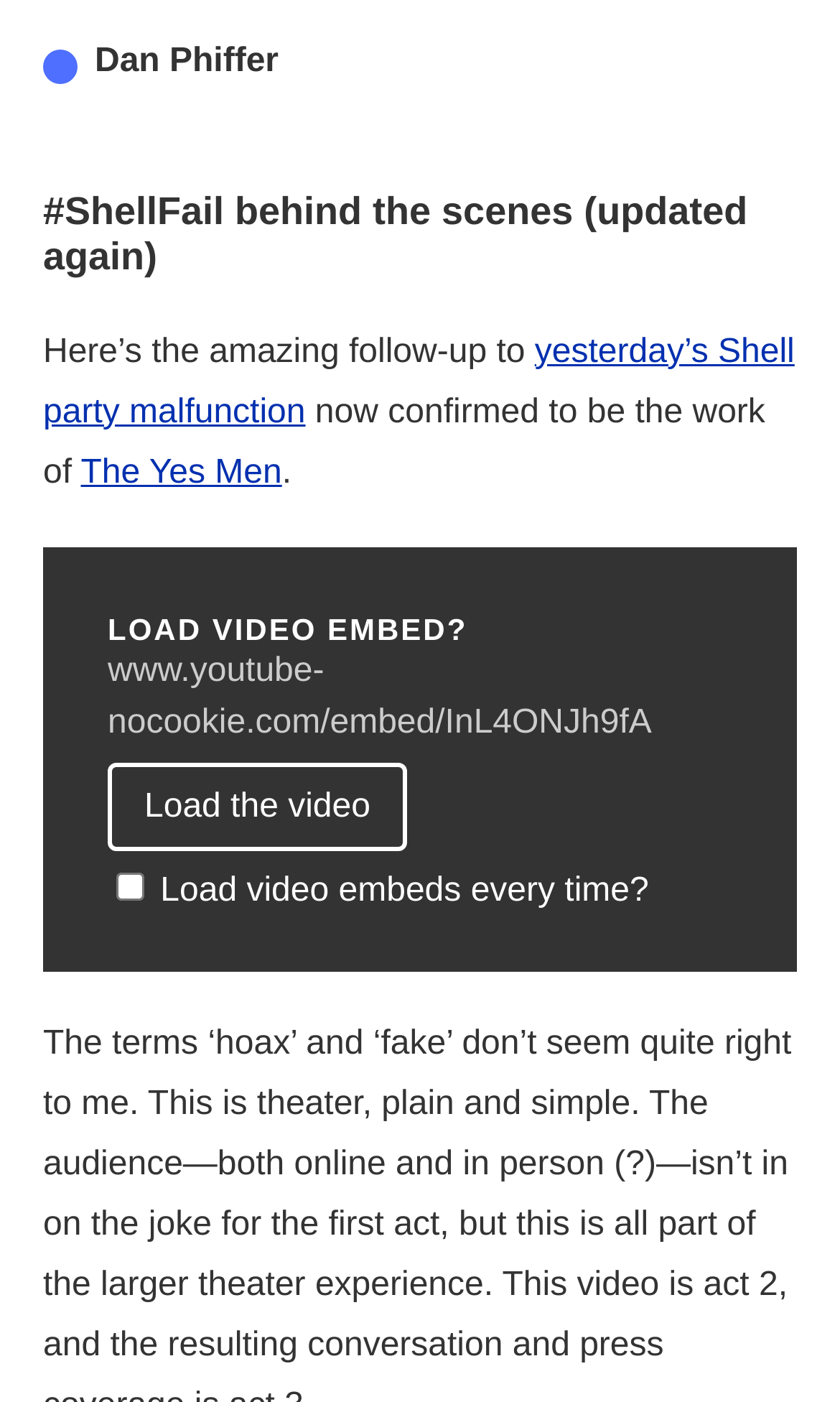What is the relationship between the article and yesterday's event?
Answer the question with just one word or phrase using the image.

Follow-up